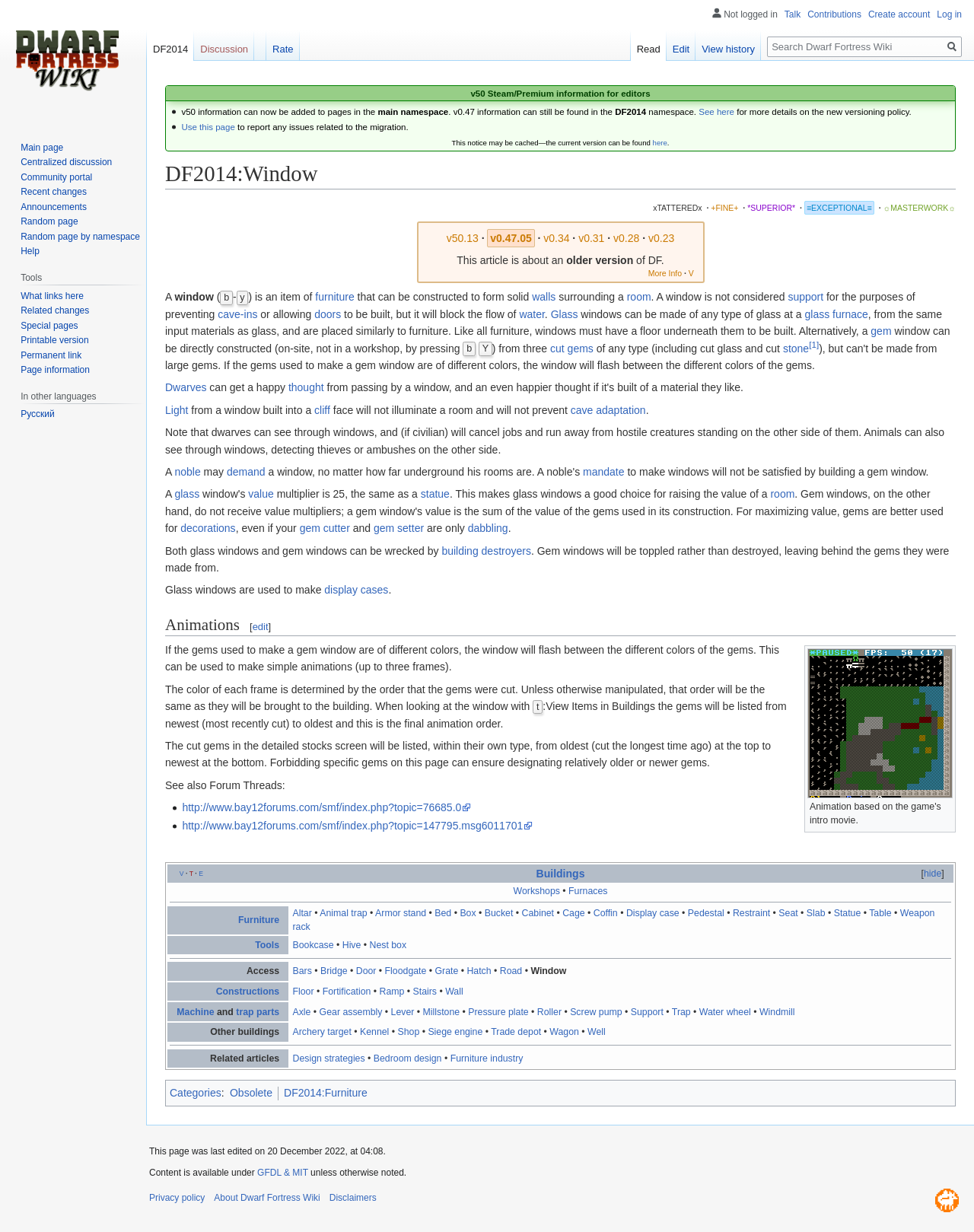Based on the image, please elaborate on the answer to the following question:
What can be constructed to form solid walls?

According to the text, a window is an item of furniture that can be constructed to form solid walls surrounding a room.